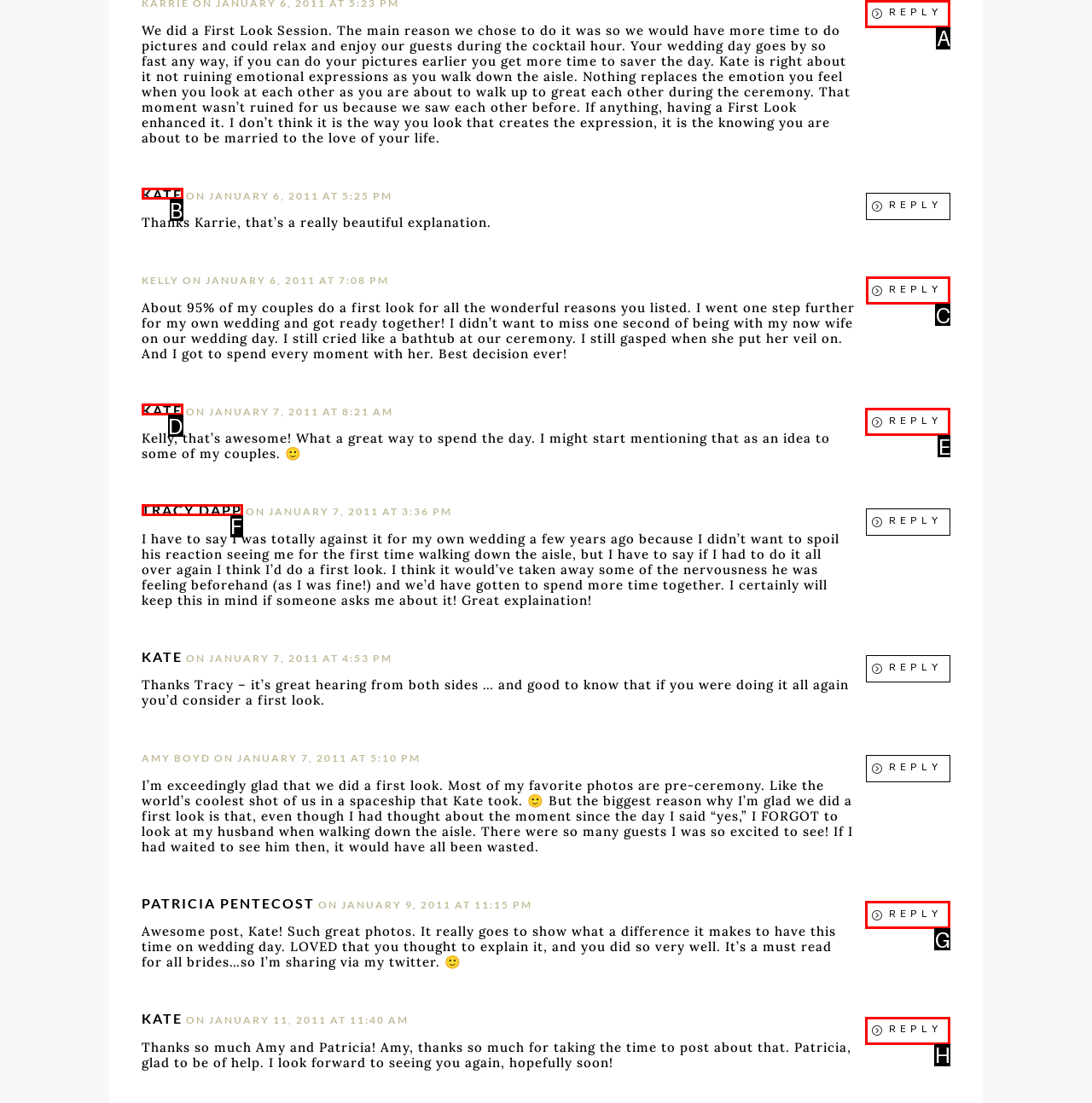Given the task: Read the 'Nomura Launches Over-the-Counter Bitcoin Derivatives' article, indicate which boxed UI element should be clicked. Provide your answer using the letter associated with the correct choice.

None